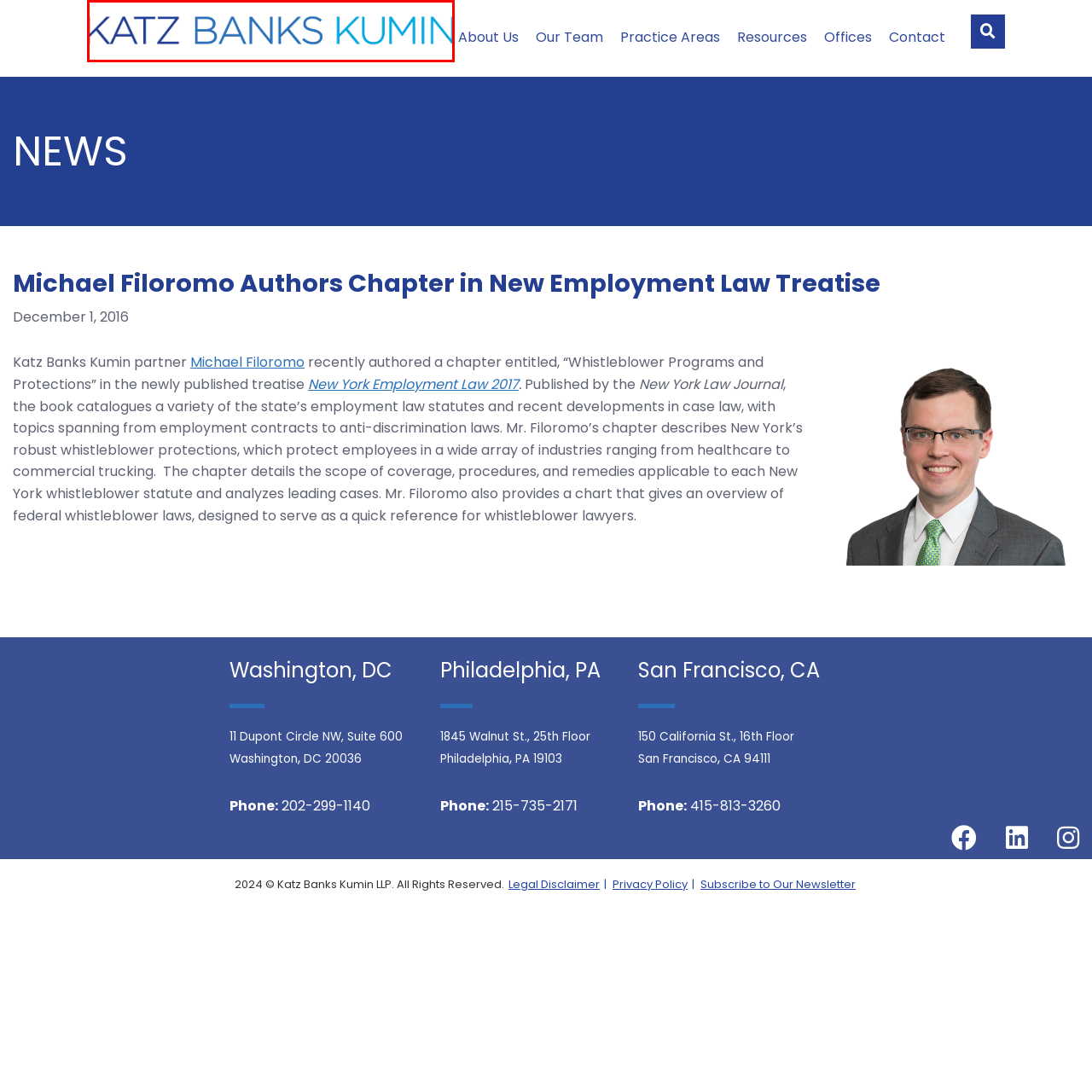Provide an in-depth description of the scene highlighted by the red boundary in the image.

The image displays the logo of Katz Banks Kumin LLP, a law firm known for its expertise in various legal areas, including employment law. The logo features the firm’s name in a modern and professional typeface, combining deep blue and vibrant aqua colors to convey trust and approachability. This visual identity reflects the firm’s commitment to providing comprehensive legal services and its focus on client relations. The logo is prominently featured at the top of the webpage discussing noteworthy achievements, such as Michael Filoromo's authorship of a chapter in a significant treatise on New York employment law.